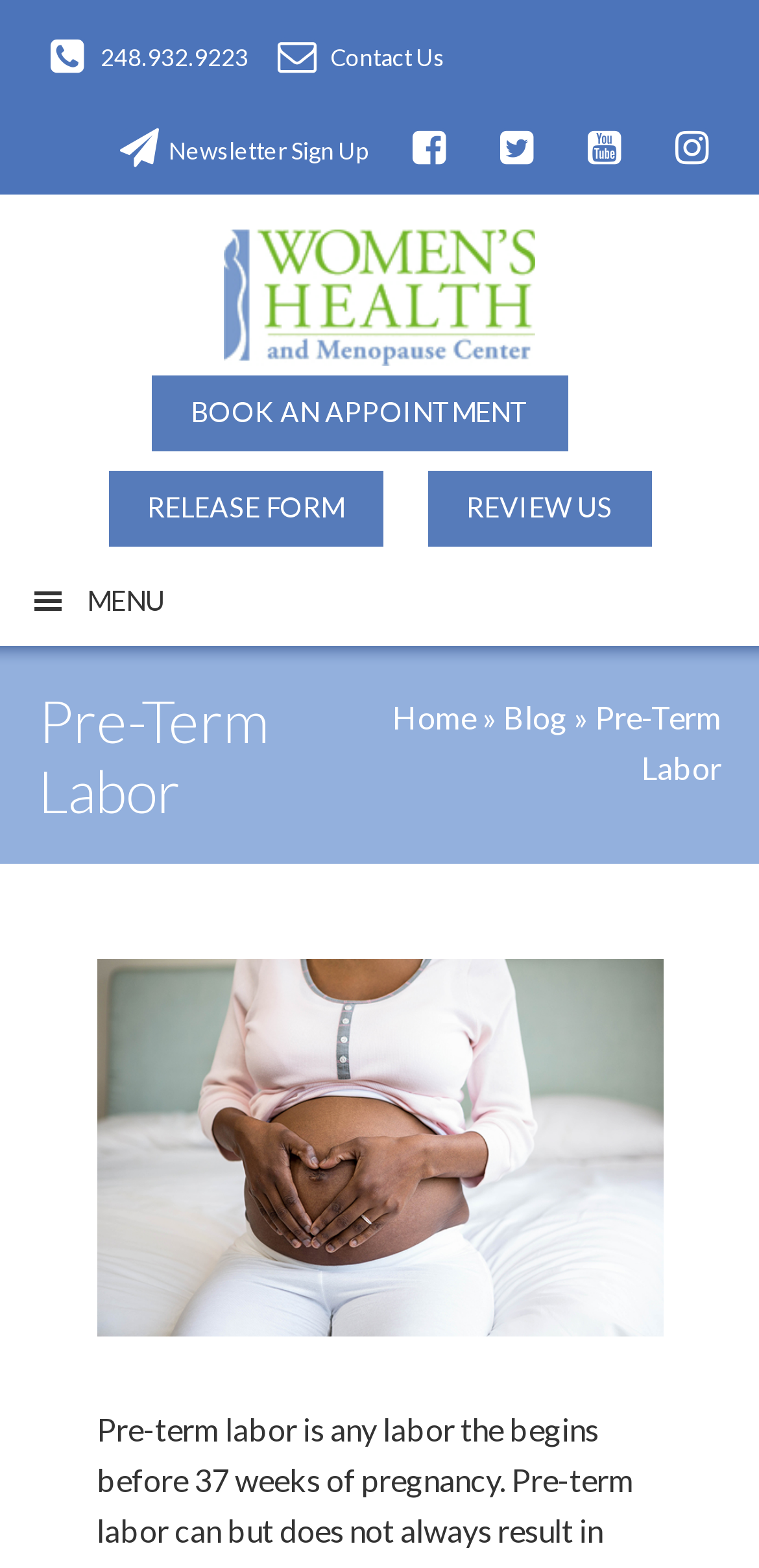Determine the bounding box coordinates for the clickable element to execute this instruction: "View storage lockers options". Provide the coordinates as four float numbers between 0 and 1, i.e., [left, top, right, bottom].

None